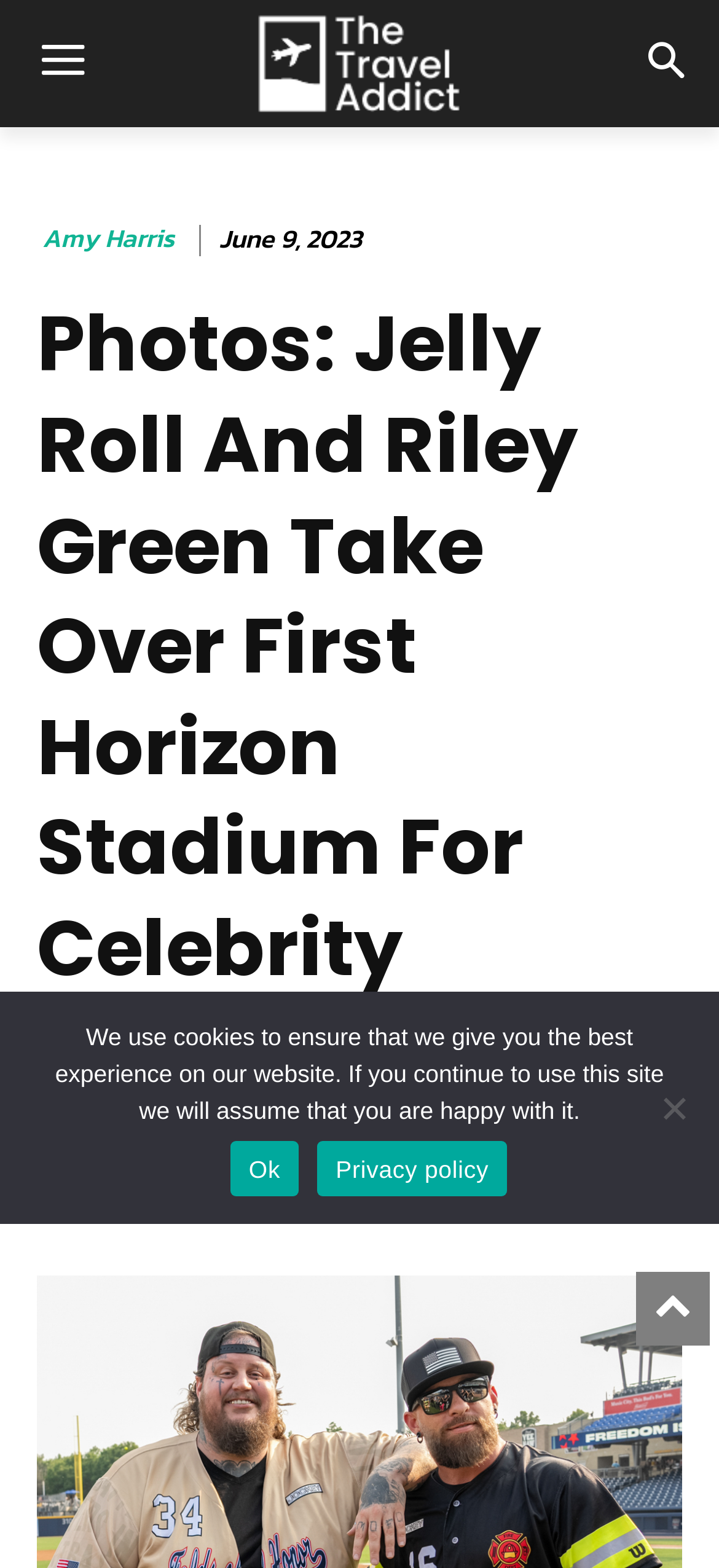Given the description "< Back", determine the bounding box of the corresponding UI element.

None